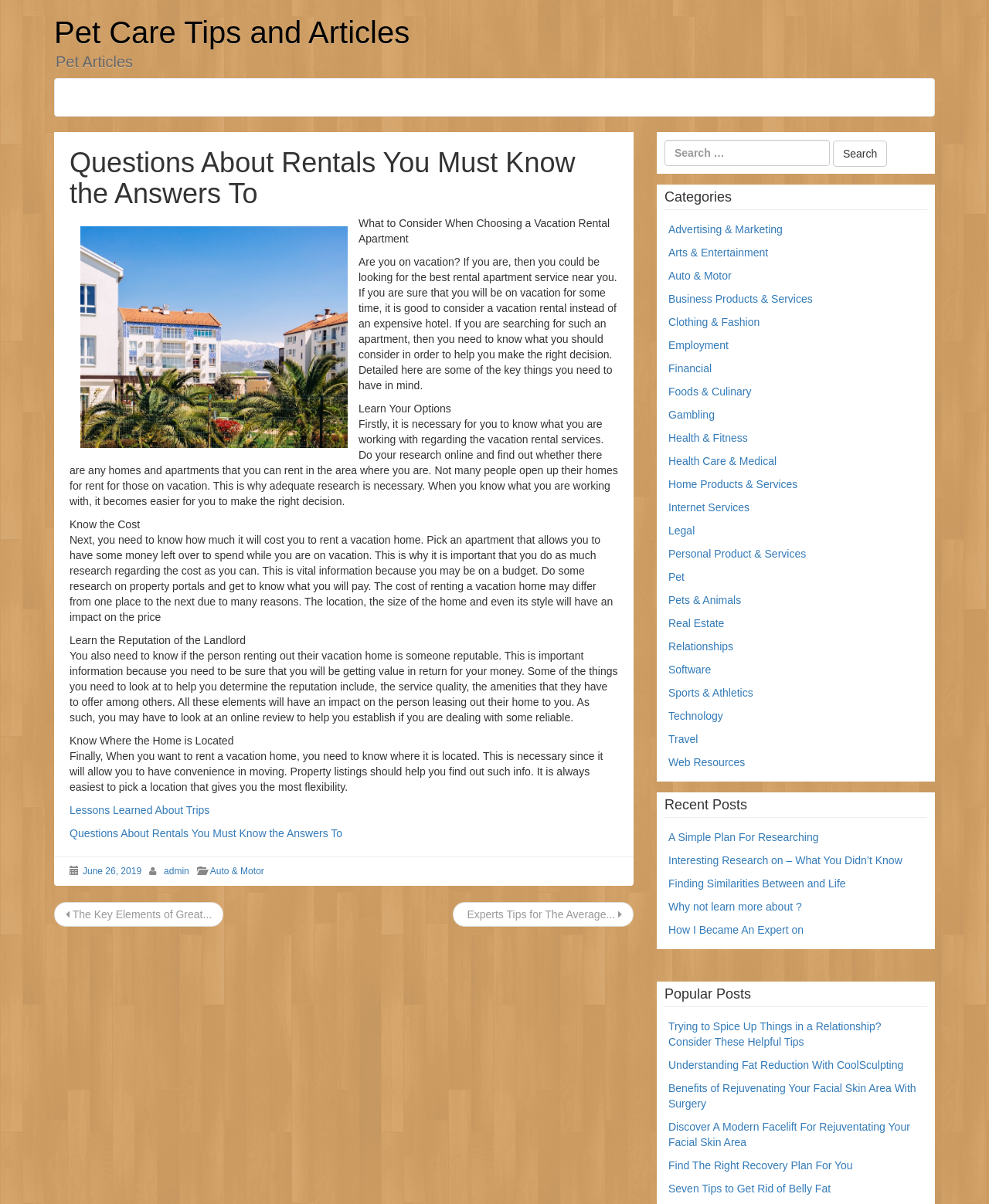What is one factor that affects the price of renting a vacation home?
Please describe in detail the information shown in the image to answer the question.

The article mentions that the location of the vacation home is one factor that affects its price, along with the size of the home and its style.